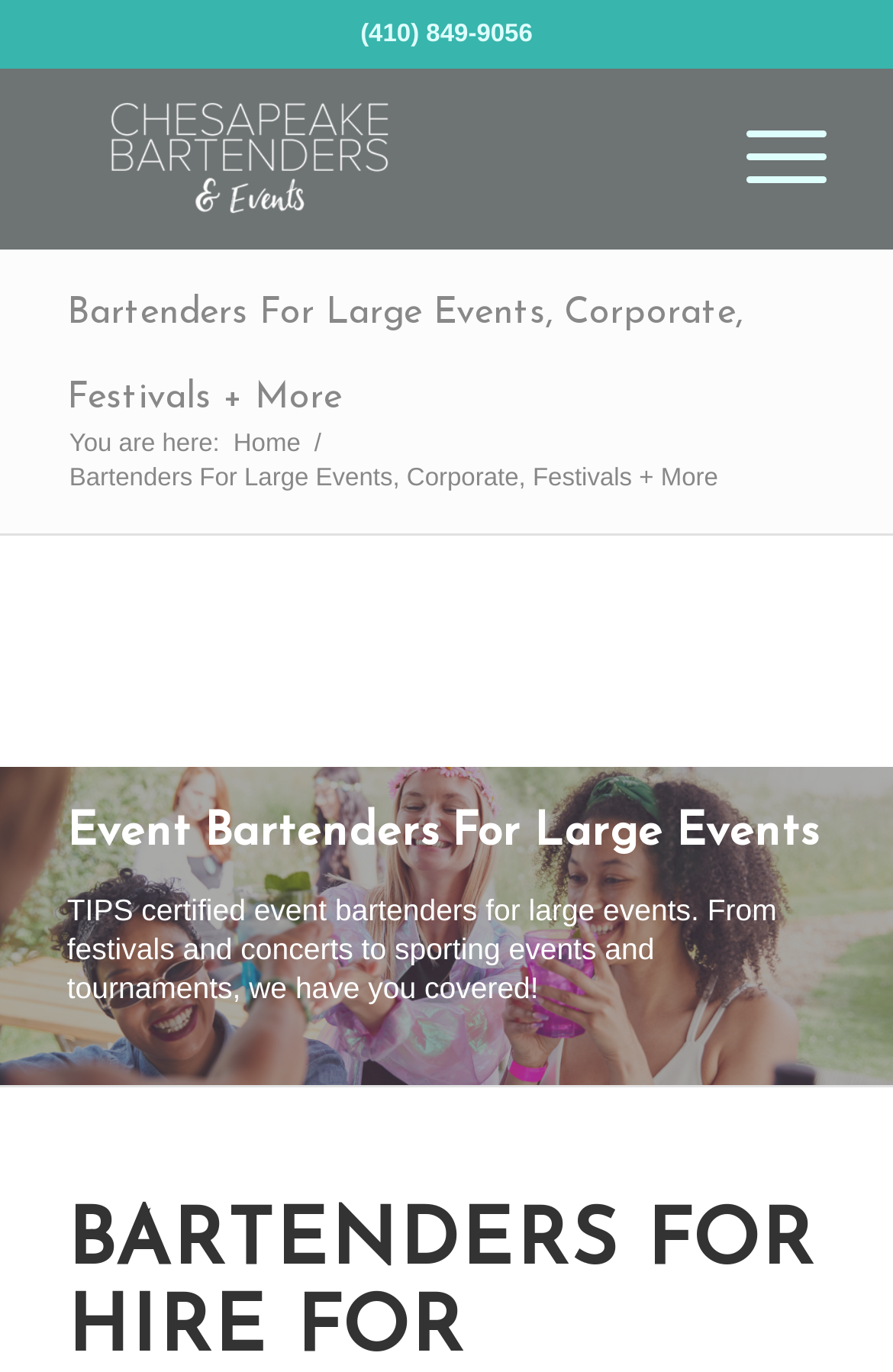Explain in detail what is displayed on the webpage.

The webpage is about event bartenders for hire, specifically for large events in Maryland, DC, and other areas. At the top right corner, there is a phone number, (410) 849-9056, displayed prominently. Below it, there is a logo of "Chesapeake Bartenders" with a link to the company's website. 

On the top left, there is a heading that reads "Bartenders For Large Events, Corporate, Festivals + More", which is also a link. Below this heading, there is a navigation menu with a "You are here:" indicator, followed by a "Home" link and the current page's title, "Bartenders For Large Events, Corporate, Festivals + More", separated by a slash.

The main content of the webpage is divided into two sections. The top section has a large background image that spans the entire width of the page. The bottom section has a heading that reads "Event Bartenders For Large Events" and a paragraph of text that describes the services offered, including TIPS certified event bartenders for large events such as festivals, concerts, sporting events, and tournaments.